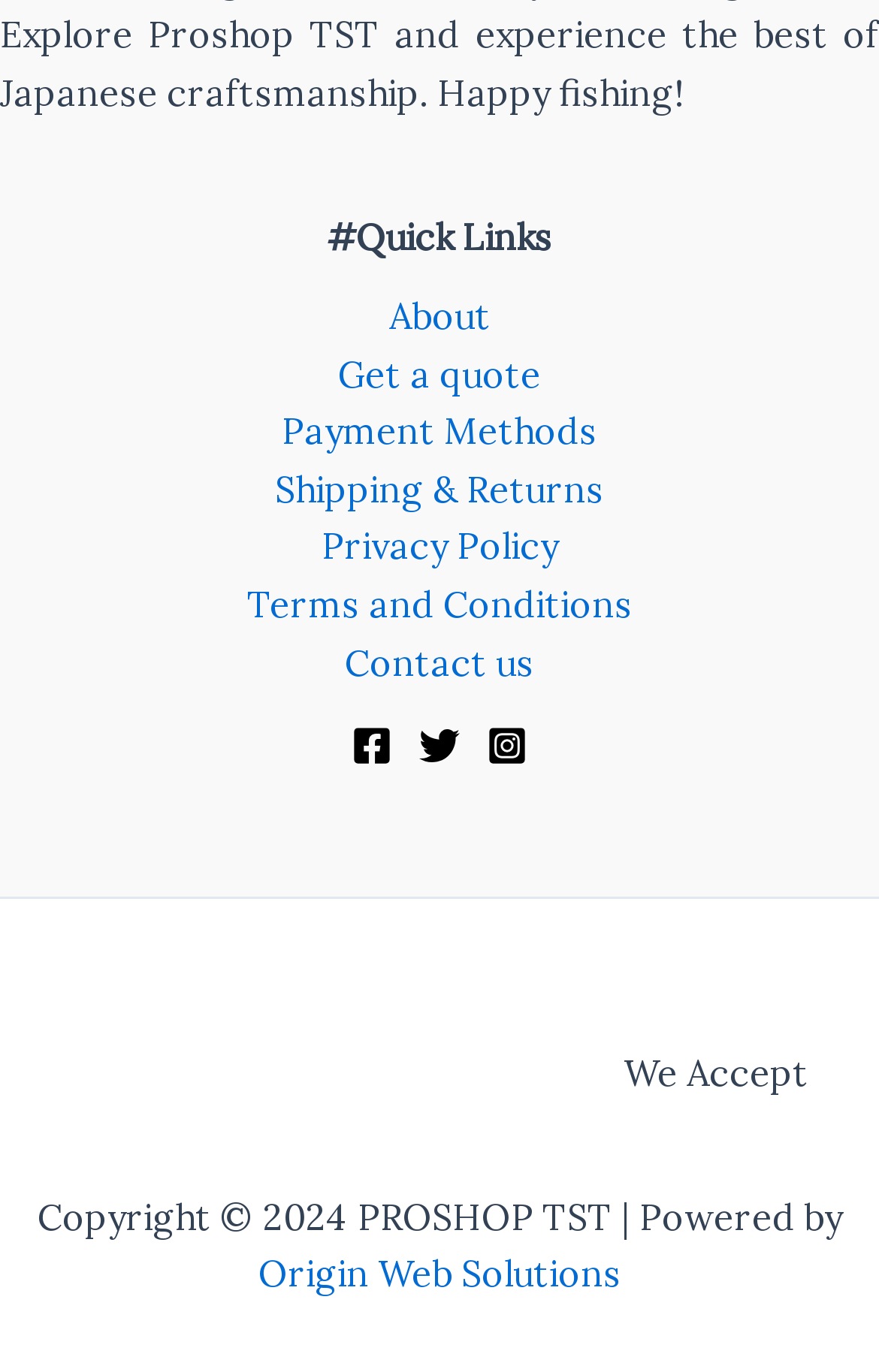What is the copyright year?
Respond to the question with a well-detailed and thorough answer.

The copyright year can be found by looking at the static text element with the description 'Copyright © 2024 PROSHOP TST | Powered by'. The year mentioned is 2024.